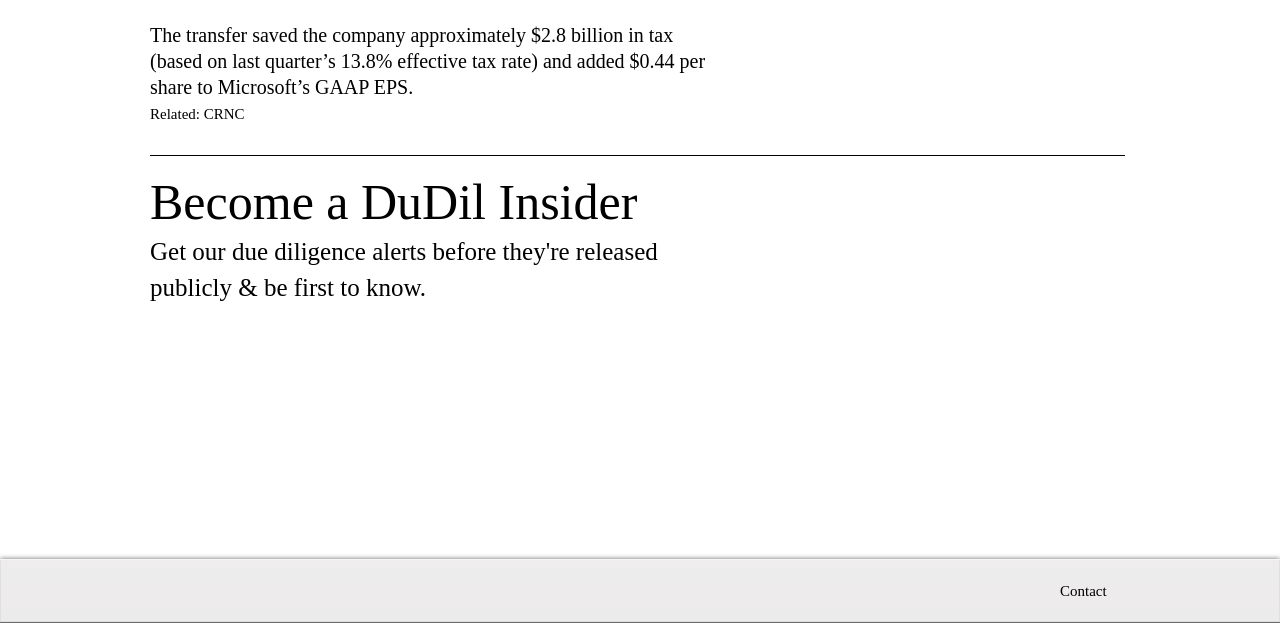What is the benefit of becoming a DuDil Insider?
Please provide a comprehensive answer based on the information in the image.

The answer can be inferred from the heading element 'Become a DuDil Insider' and the subsequent heading element 'Get our due diligence alerts before they're released publicly & be first to know.'